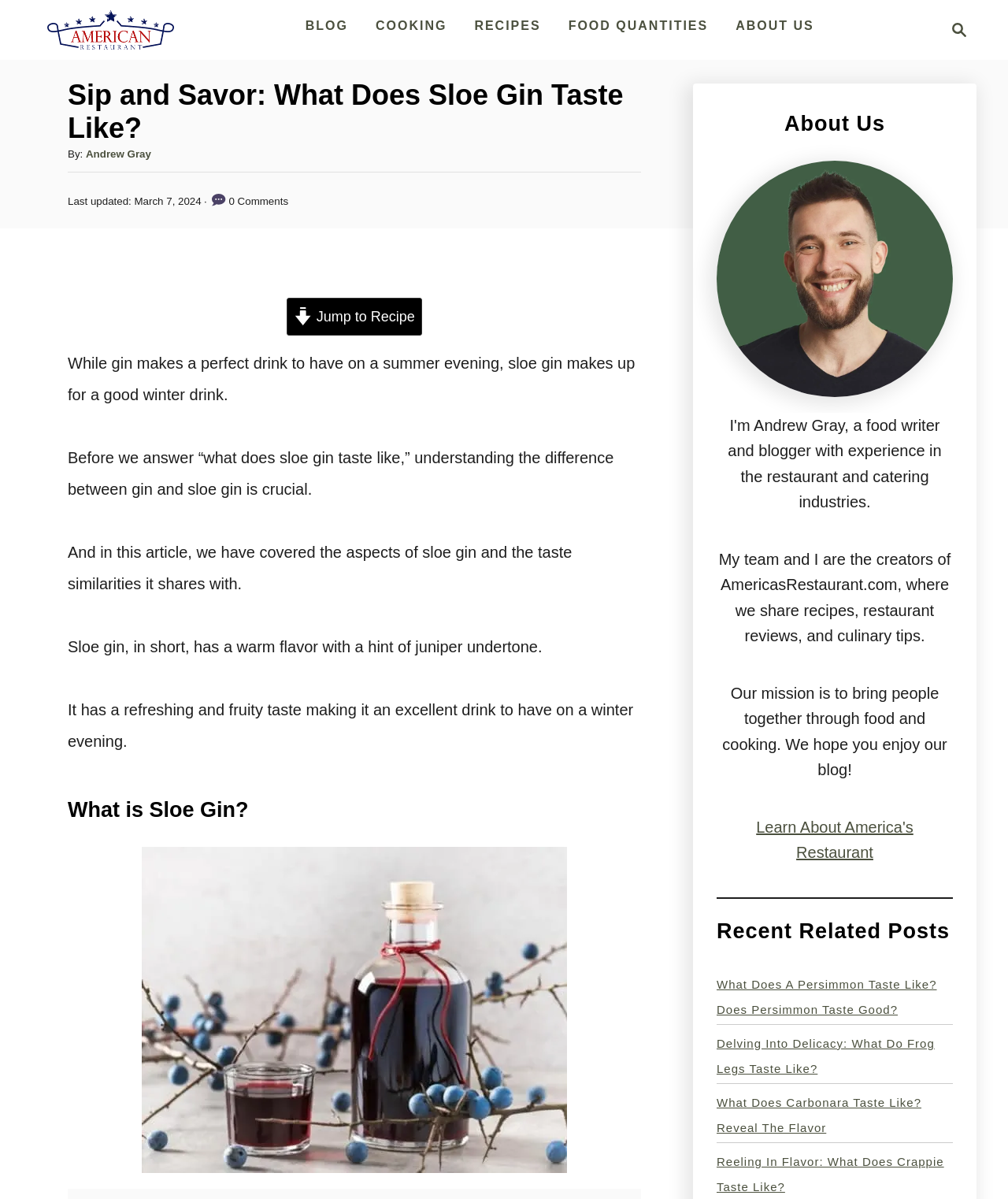Please identify the bounding box coordinates of the clickable element to fulfill the following instruction: "Learn about America's Restaurant". The coordinates should be four float numbers between 0 and 1, i.e., [left, top, right, bottom].

[0.75, 0.683, 0.906, 0.718]